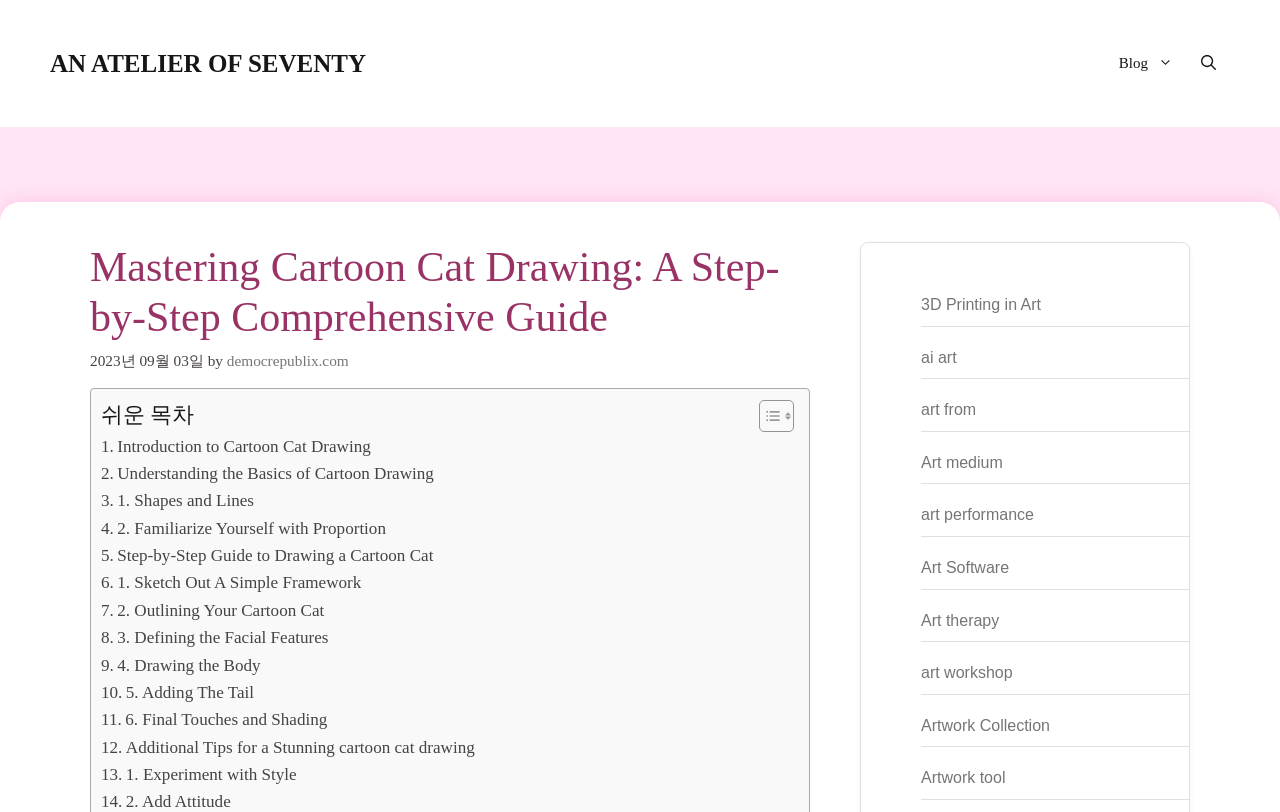Indicate the bounding box coordinates of the element that must be clicked to execute the instruction: "Click on the 'AN ATELIER OF SEVENTY' link". The coordinates should be given as four float numbers between 0 and 1, i.e., [left, top, right, bottom].

[0.039, 0.0, 0.286, 0.156]